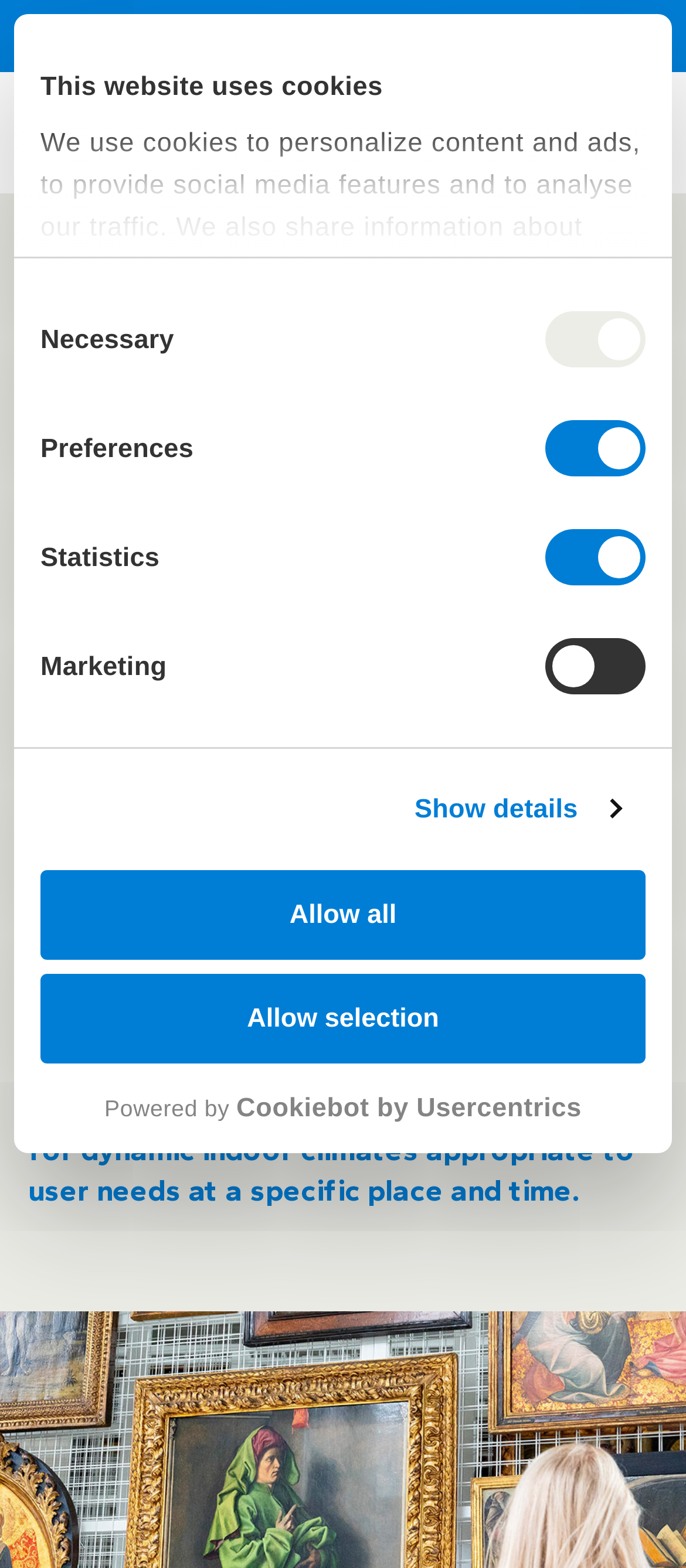What is the purpose of a dynamic indoor climate?
Using the visual information, answer the question in a single word or phrase.

Health and productivity